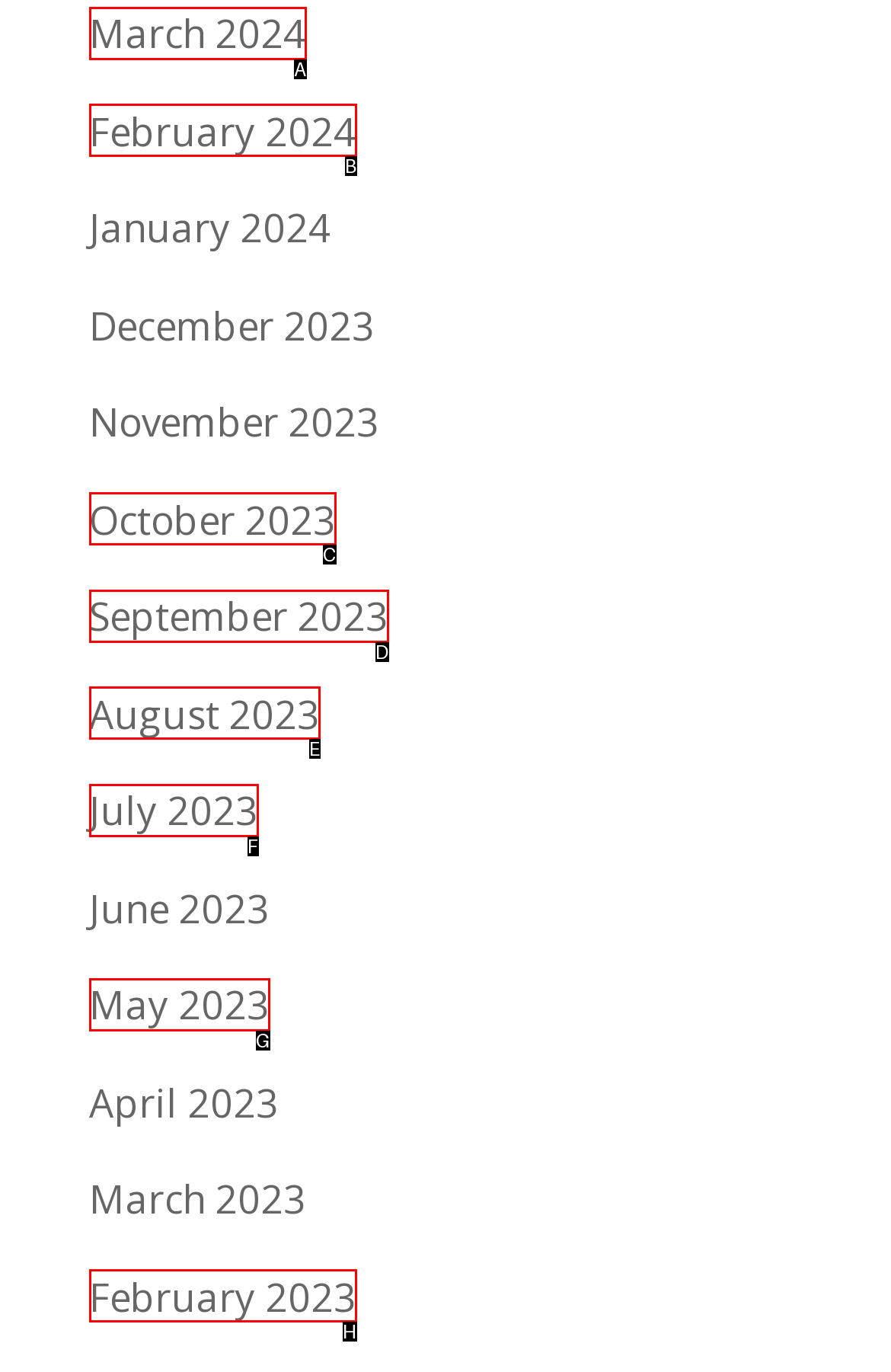Identify the letter of the UI element that fits the description: February 2023
Respond with the letter of the option directly.

H